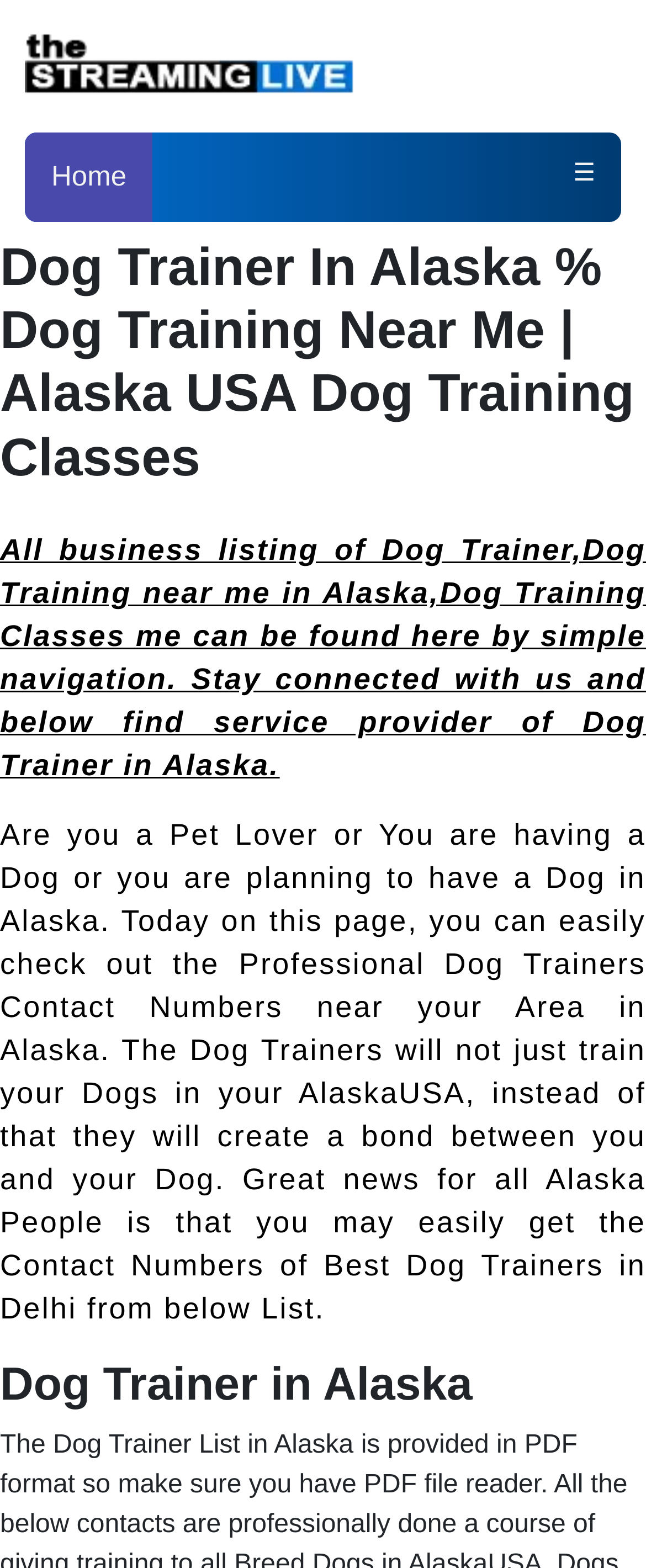For the element described, predict the bounding box coordinates as (top-left x, top-left y, bottom-right x, bottom-right y). All values should be between 0 and 1. Element description: alt="The Streaming Live"

[0.038, 0.033, 0.549, 0.051]